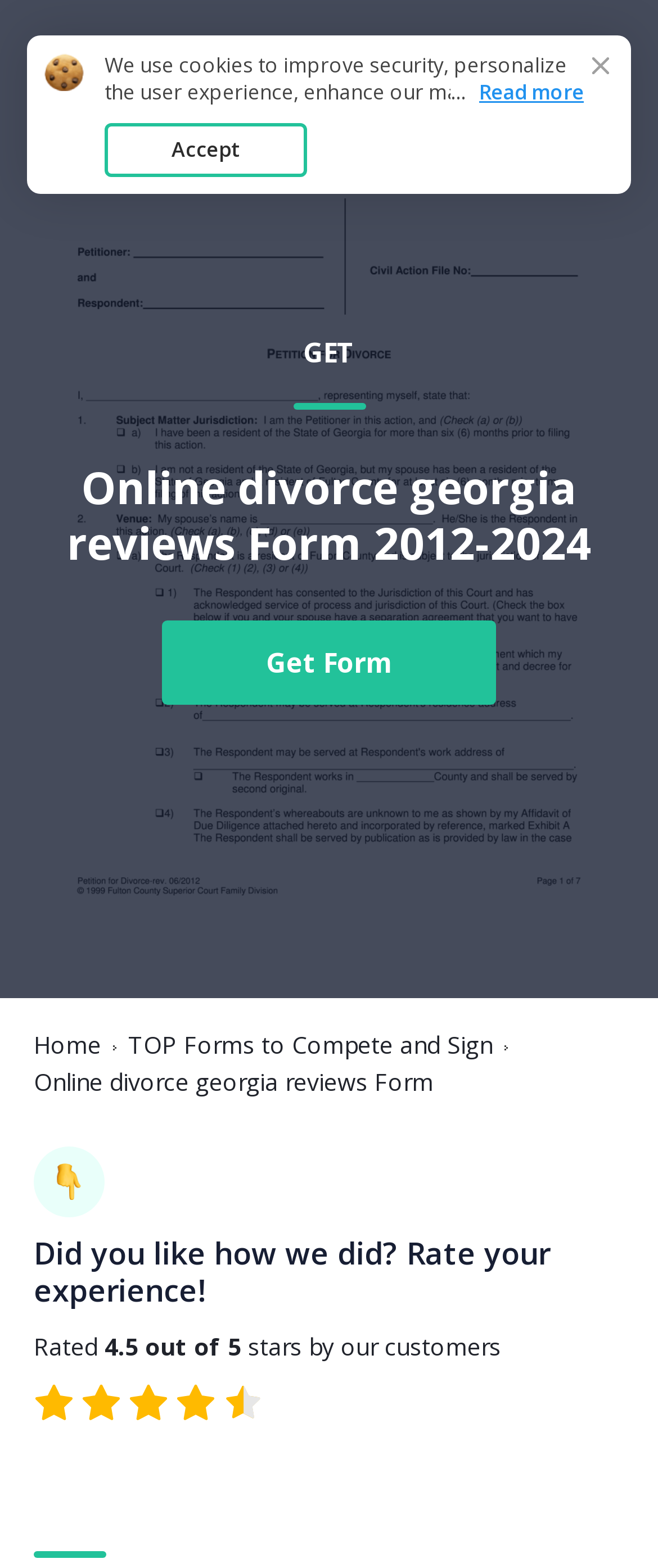Can you find and generate the webpage's heading?

Online divorce georgia reviews Form 2012-2024